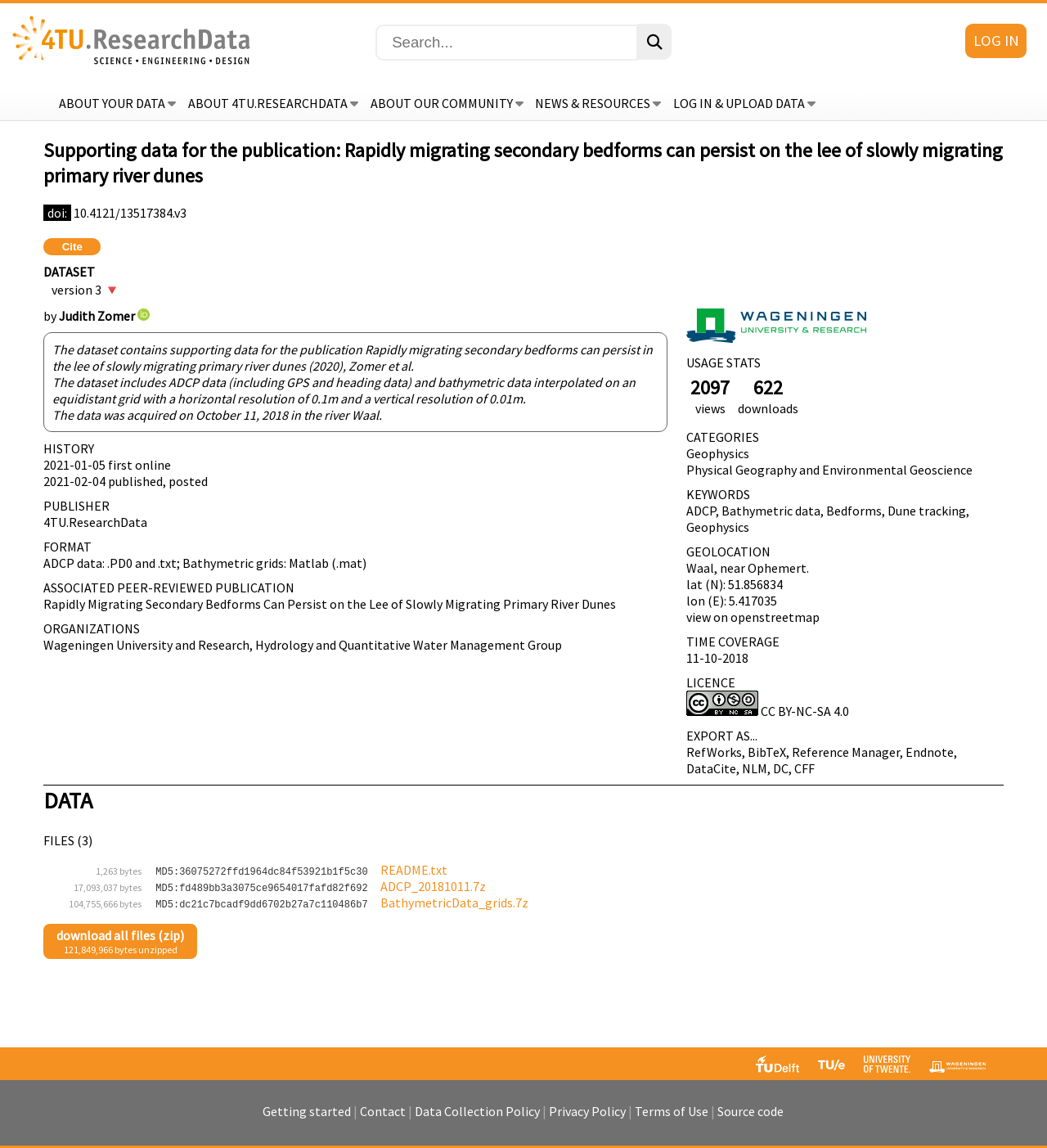What is the name of the publication?
Provide a detailed and well-explained answer to the question.

I found the answer by looking at the heading 'Supporting data for the publication: Rapidly migrating secondary bedforms can persist on the lee of slowly migrating primary river dunes' and the link 'Rapidly Migrating Secondary Bedforms Can Persist on the Lee of Slowly Migrating Primary River Dunes' under 'ASSOCIATED PEER-REVIEWED PUBLICATION'.